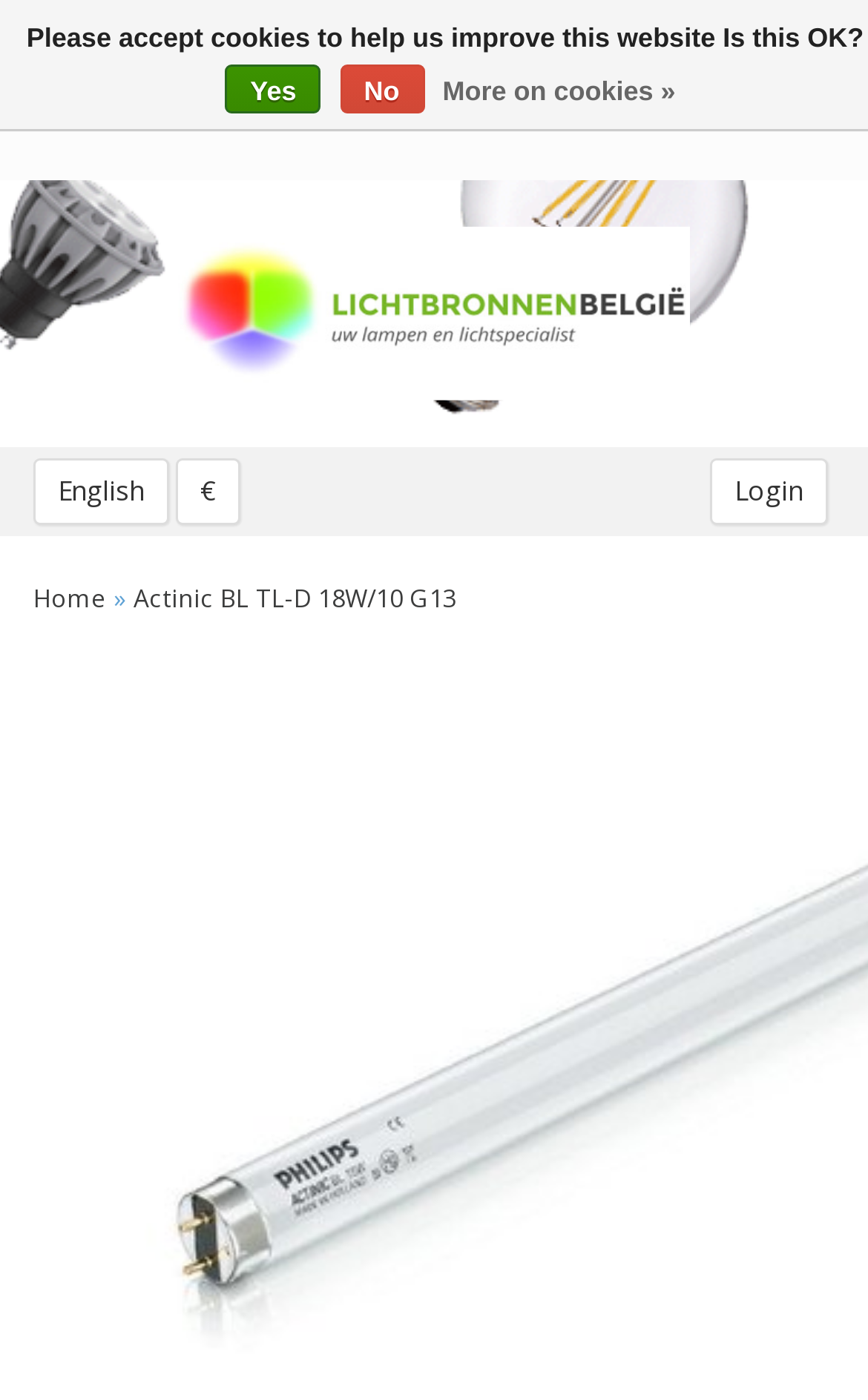Determine the bounding box coordinates of the region I should click to achieve the following instruction: "go to Actinic BL TL-D 18W/10 G13". Ensure the bounding box coordinates are four float numbers between 0 and 1, i.e., [left, top, right, bottom].

[0.154, 0.415, 0.526, 0.439]